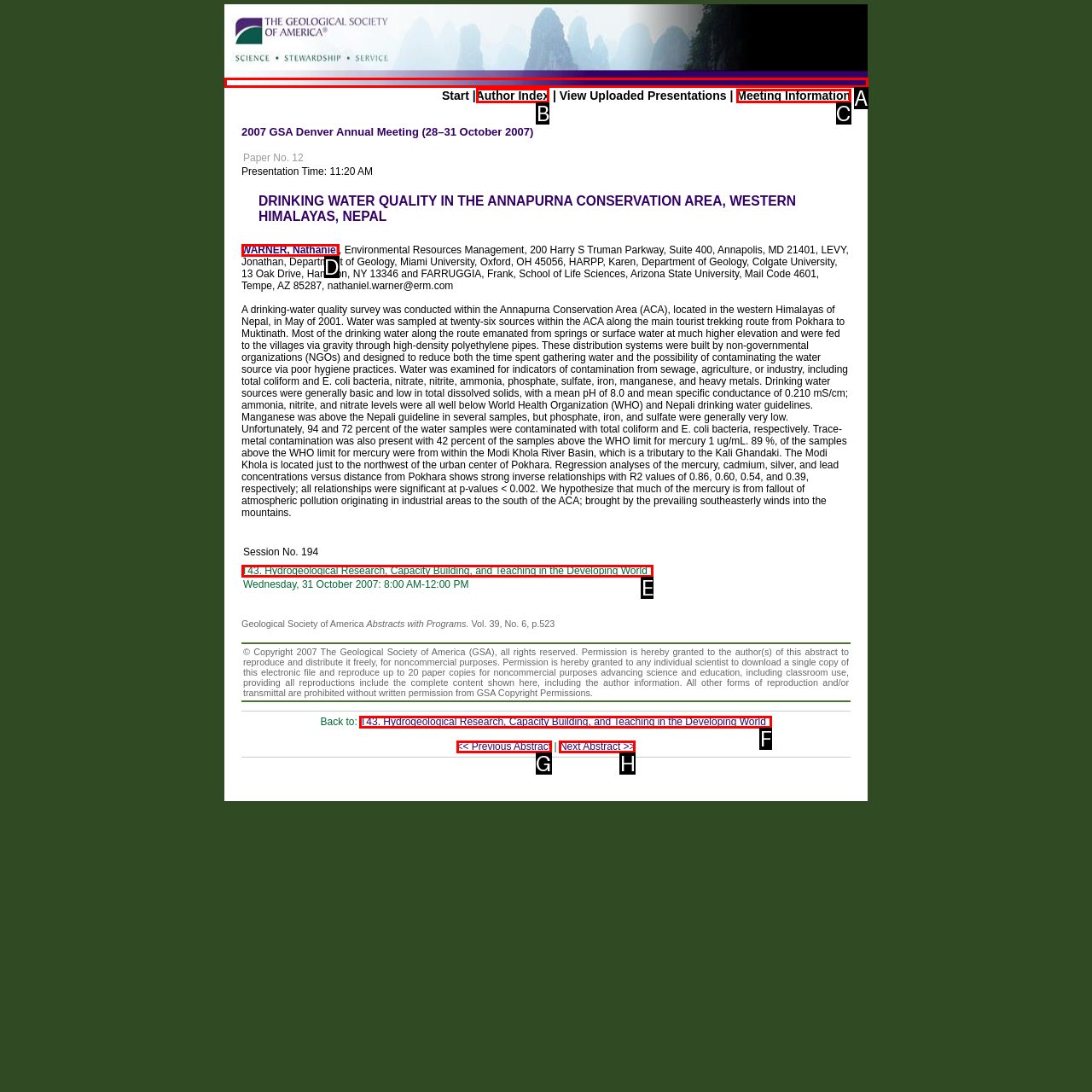Tell me which letter I should select to achieve the following goal: Go to author index
Answer with the corresponding letter from the provided options directly.

B